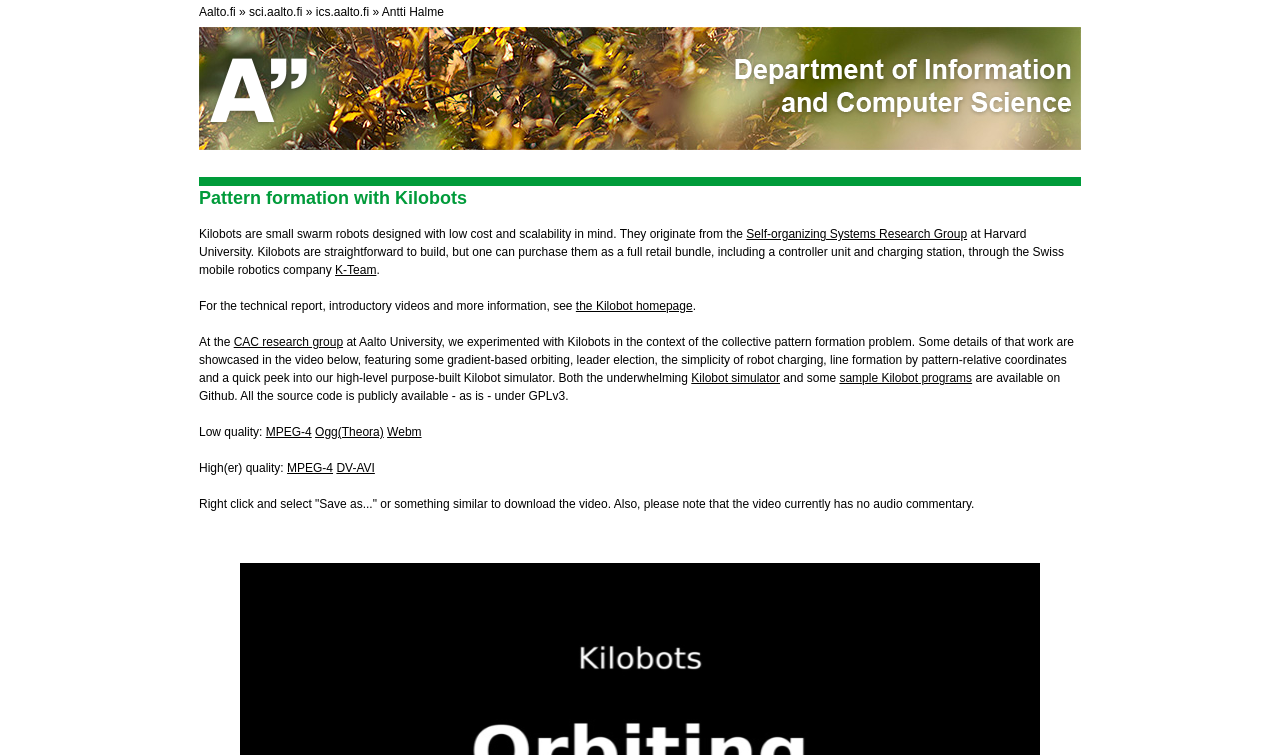Given the element description "Kilobot simulator" in the screenshot, predict the bounding box coordinates of that UI element.

[0.54, 0.491, 0.609, 0.51]